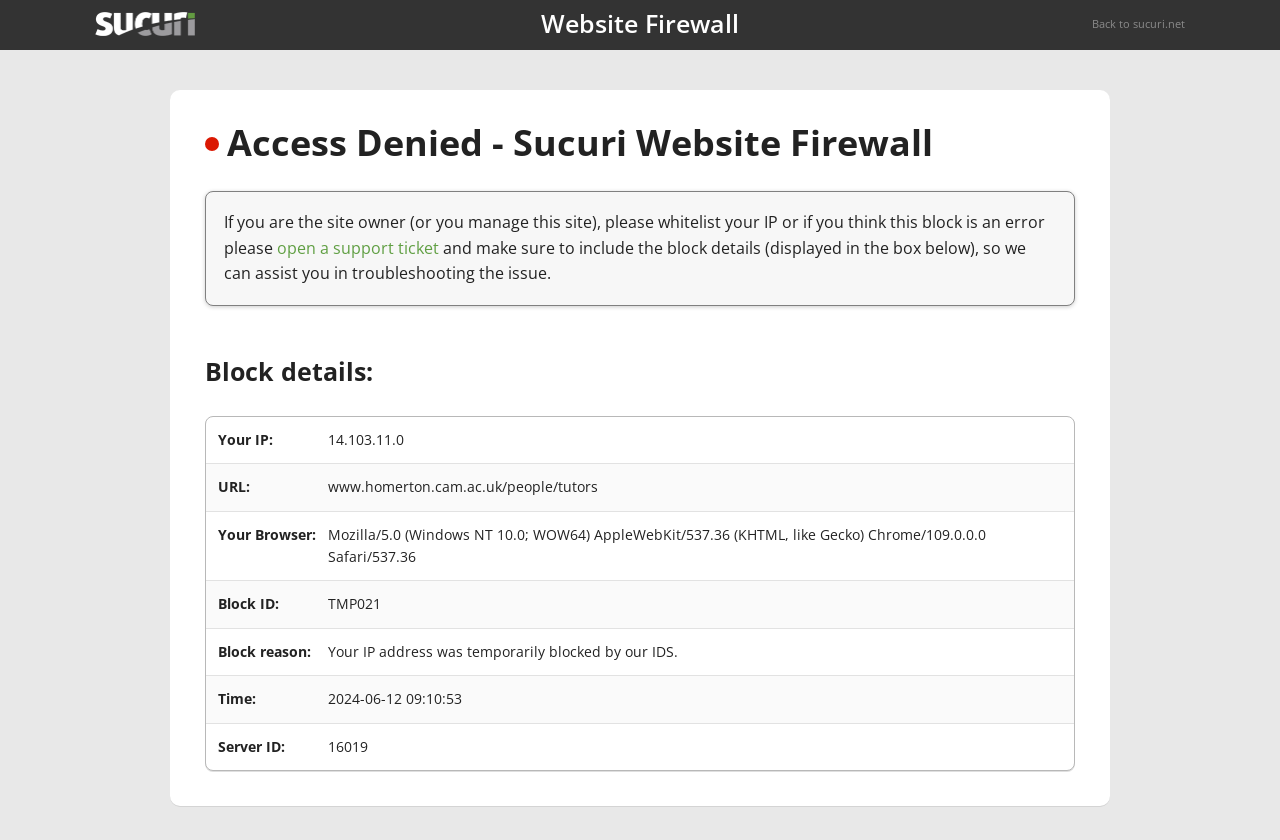Your task is to find and give the main heading text of the webpage.

Access Denied - Sucuri Website Firewall